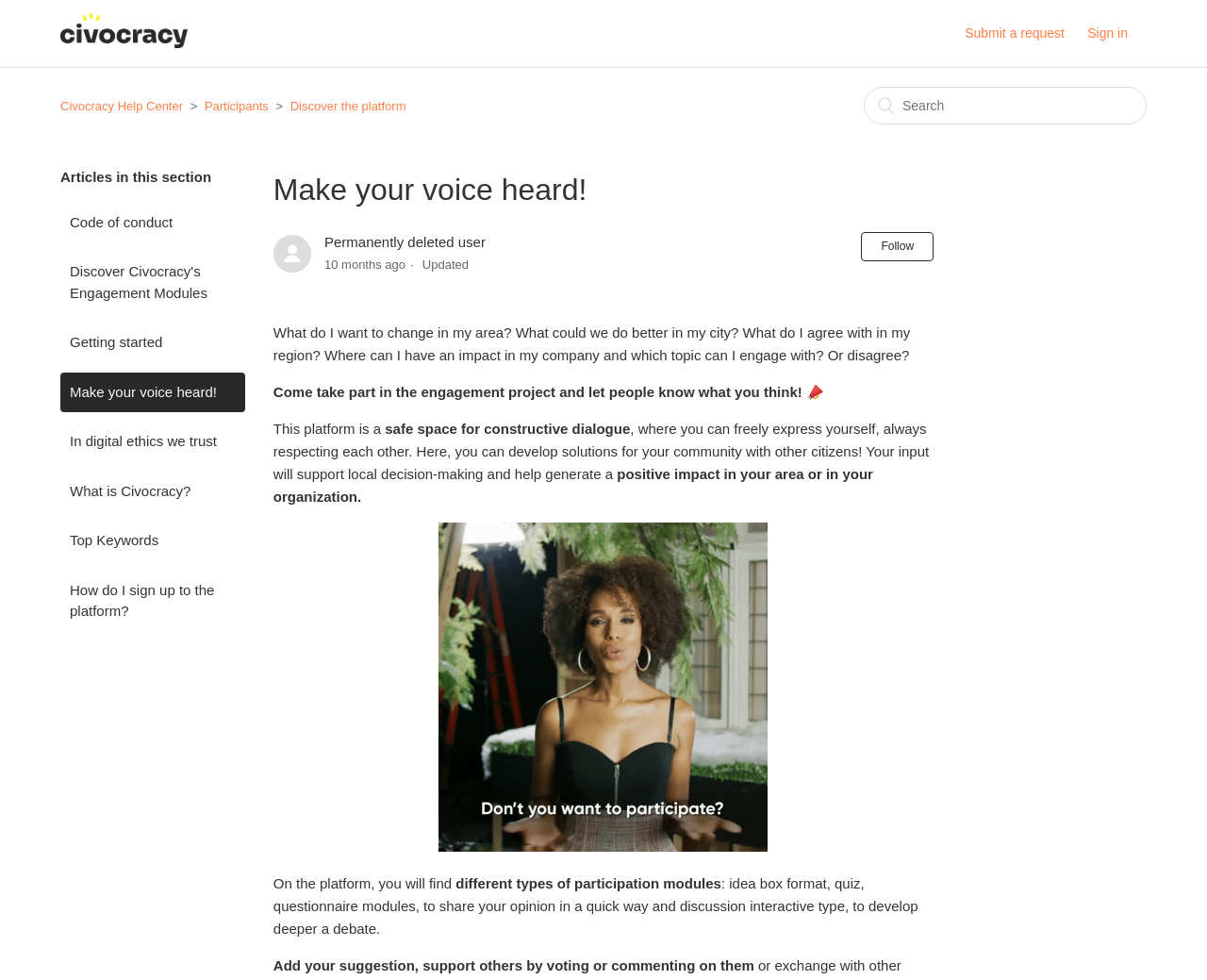Using the information from the screenshot, answer the following question thoroughly:
What is the tone of the platform?

The platform emphasizes the importance of respecting each other, providing a safe space for constructive dialogue, where users can freely express themselves without fear of judgment or retribution.